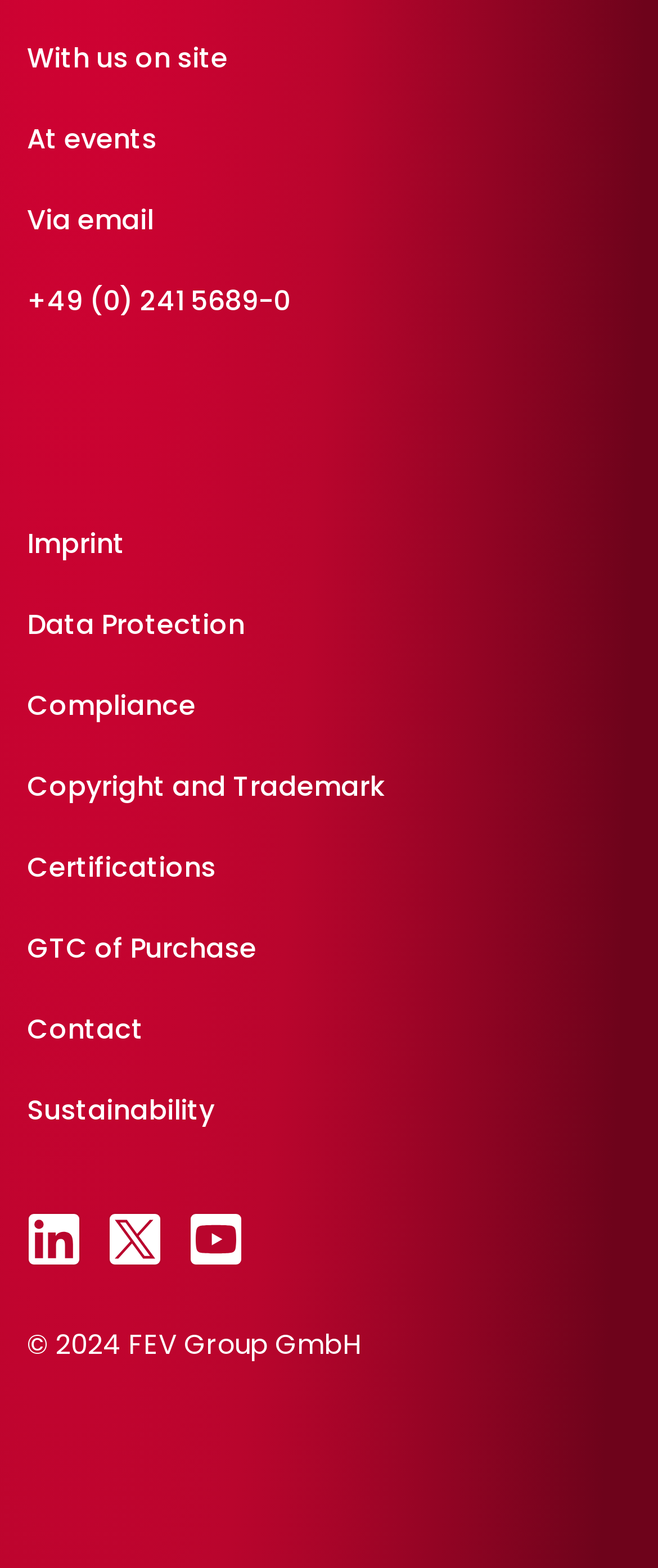Please identify the bounding box coordinates of the element's region that should be clicked to execute the following instruction: "Visit our Linkedin page". The bounding box coordinates must be four float numbers between 0 and 1, i.e., [left, top, right, bottom].

[0.041, 0.773, 0.123, 0.807]